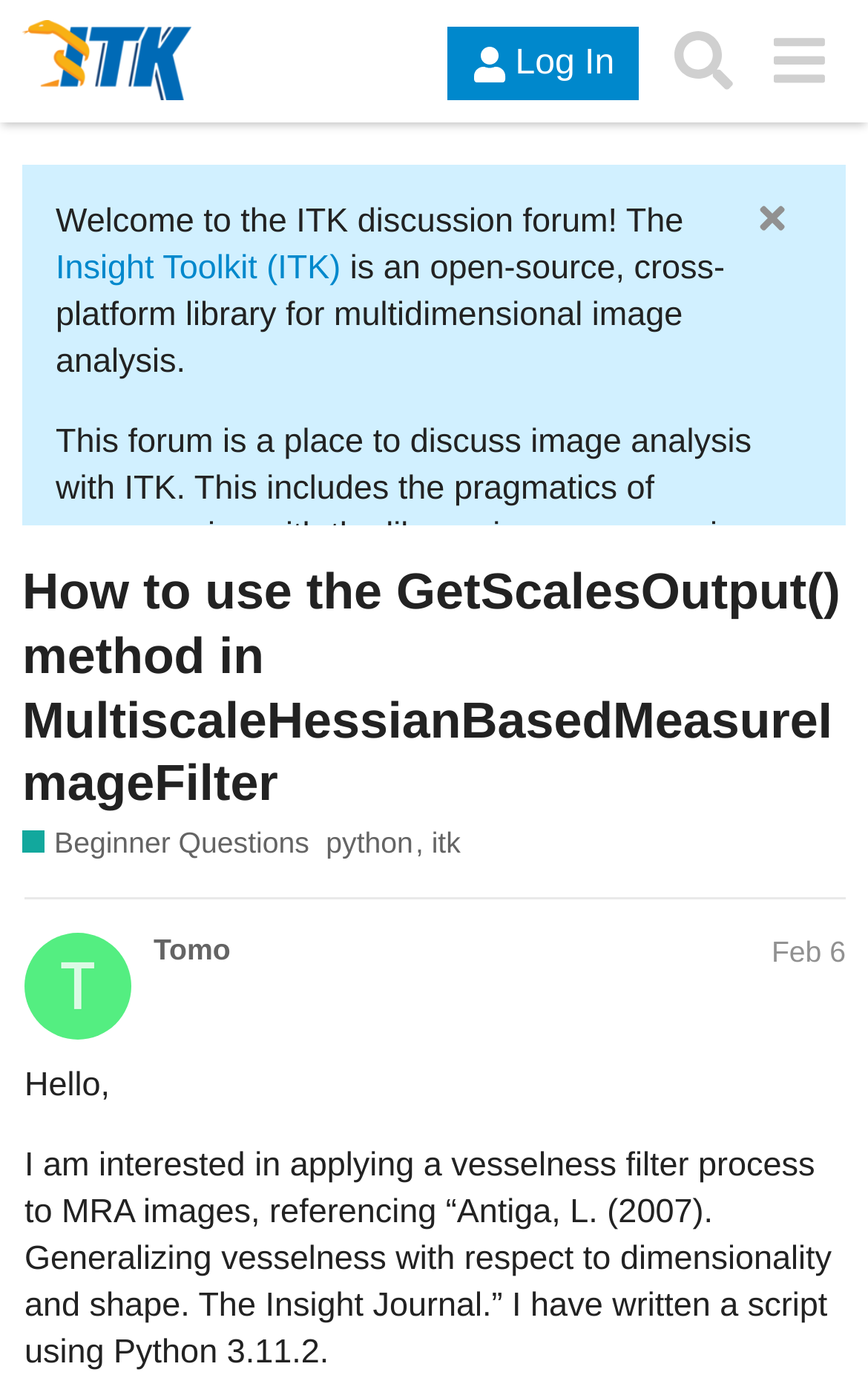Determine the bounding box coordinates for the HTML element described here: "community guidelines".

[0.064, 0.568, 0.434, 0.596]